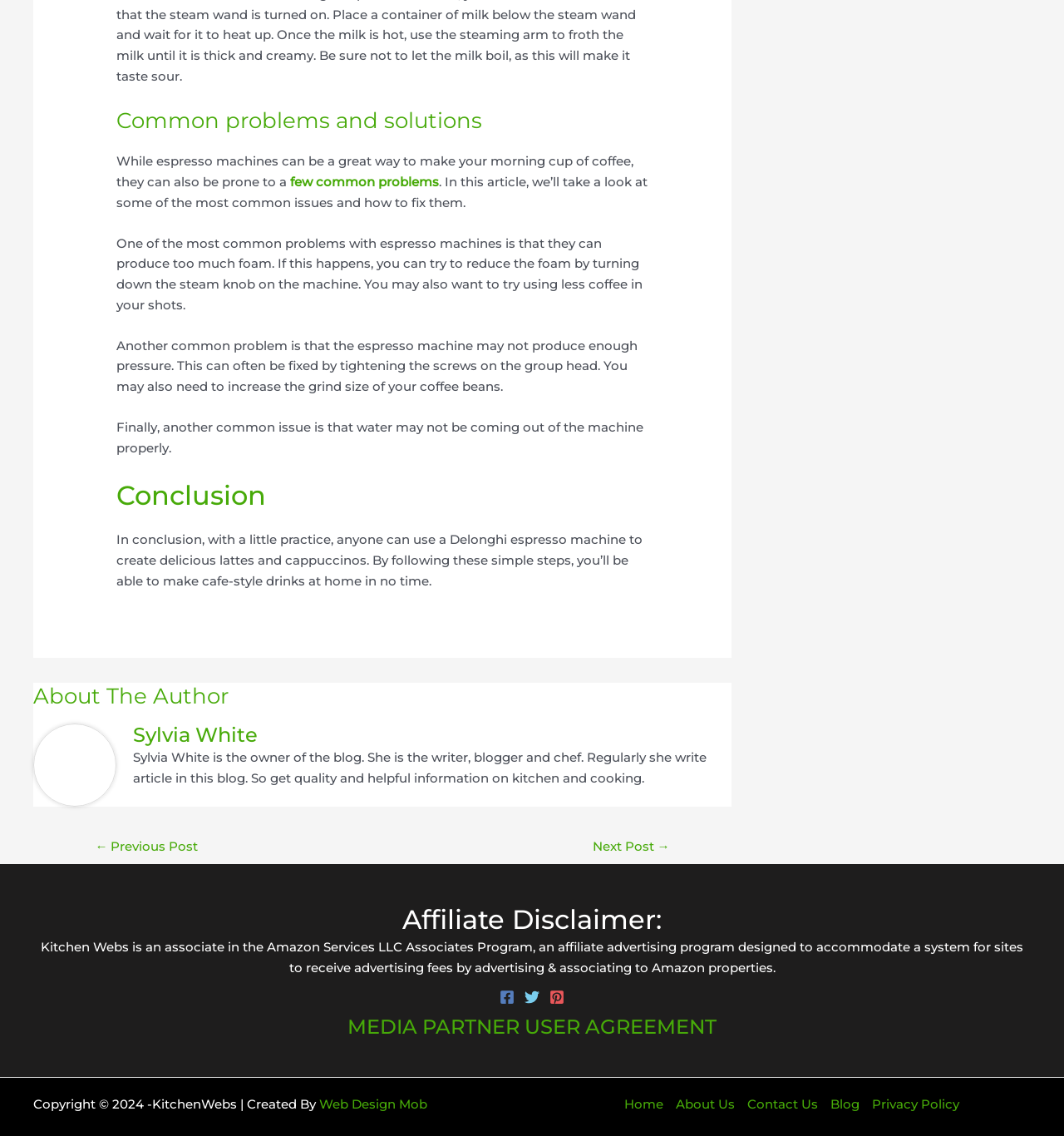Use a single word or phrase to answer this question: 
What is the purpose of the webpage?

To provide solutions to common espresso machine problems